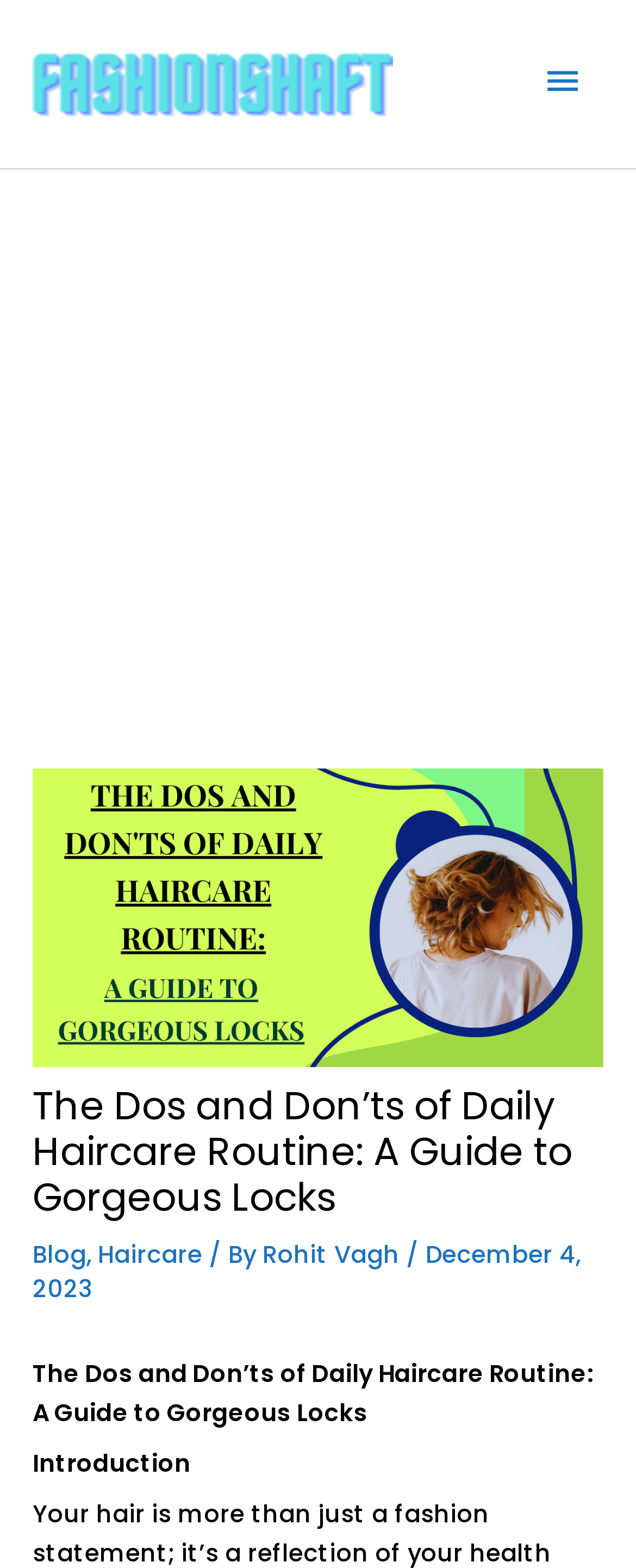What is the primary heading on this webpage?

The Dos and Don’ts of Daily Haircare Routine: A Guide to Gorgeous Locks